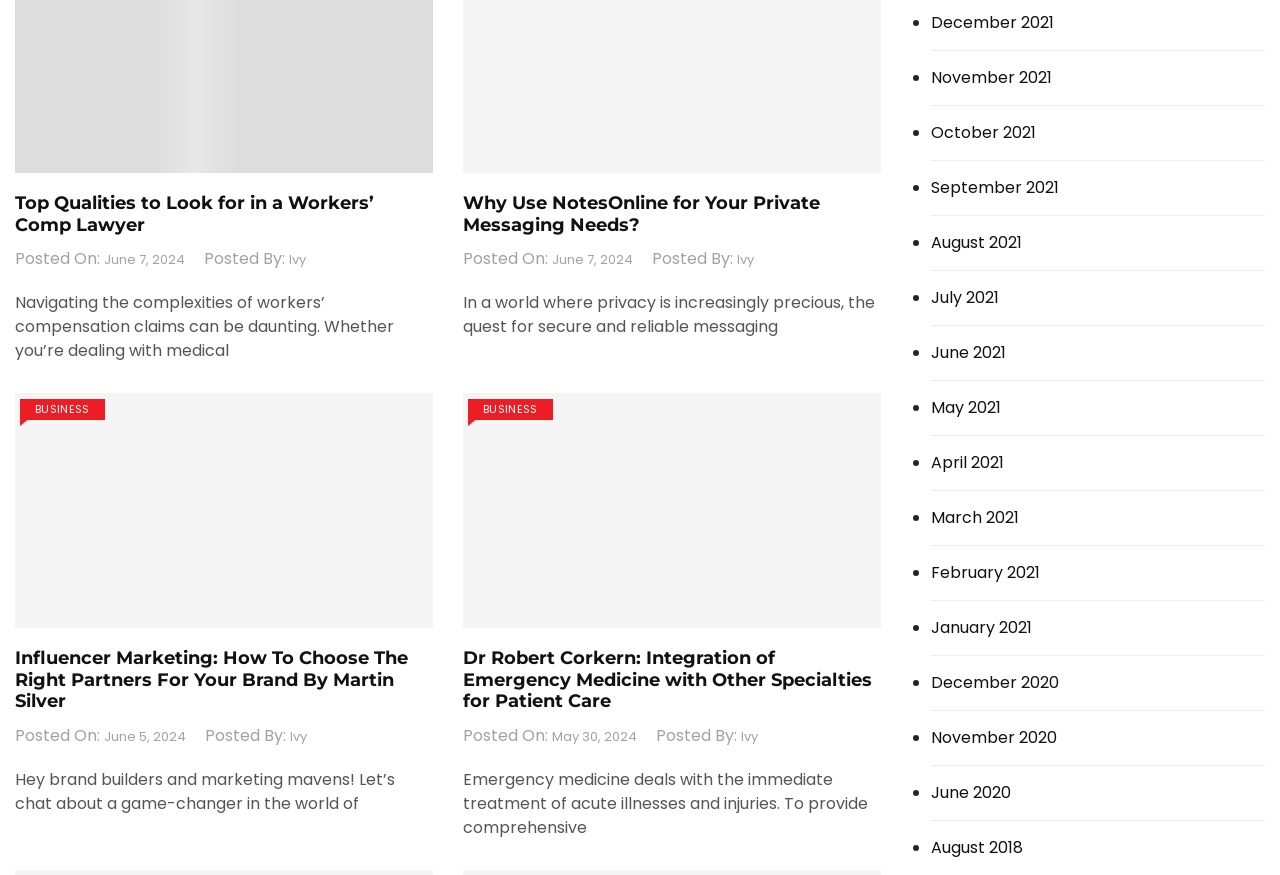Determine the bounding box coordinates for the area you should click to complete the following instruction: "Explore the 'BUSINESS' category".

[0.016, 0.456, 0.082, 0.48]